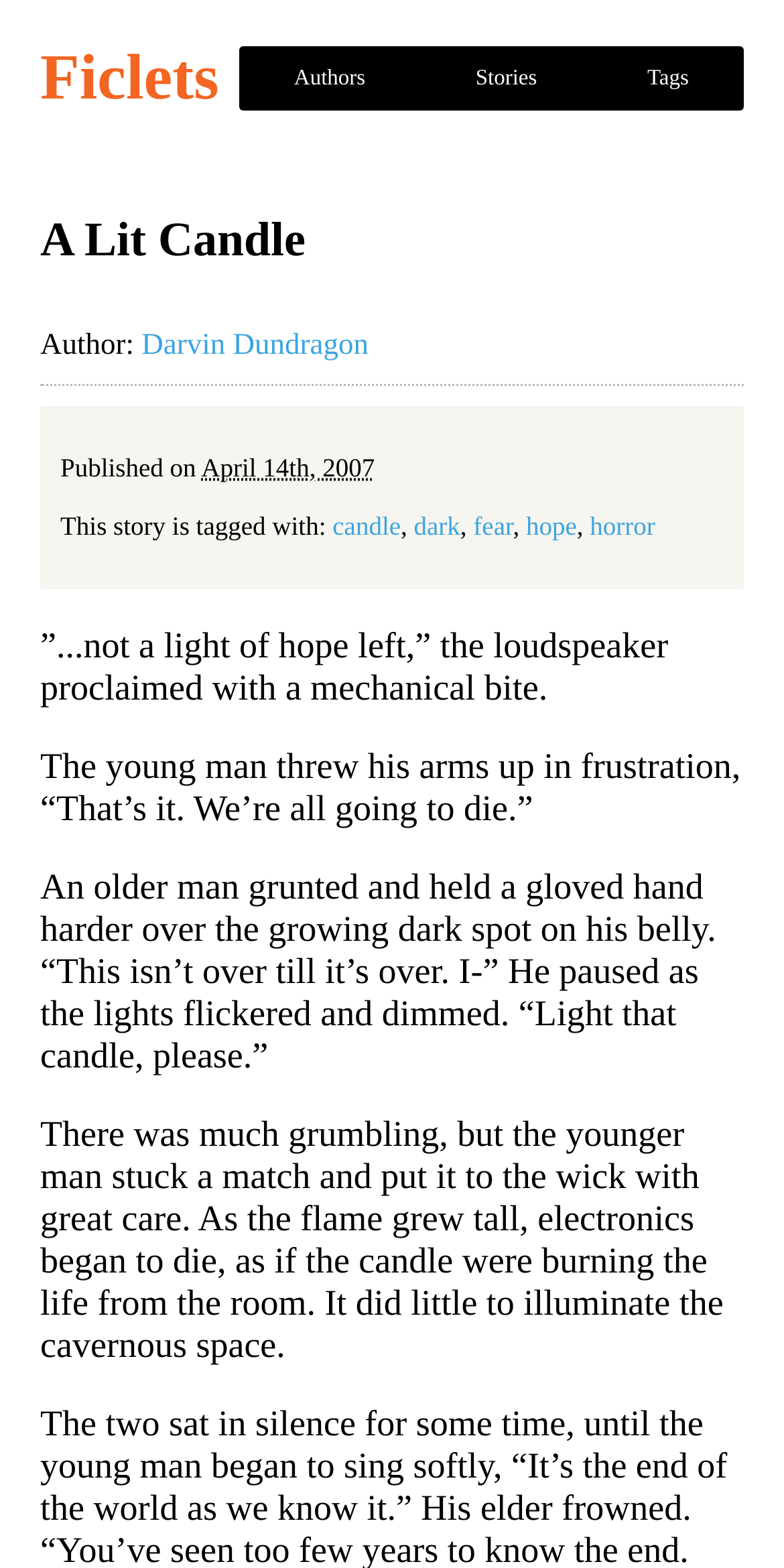How many tags are associated with the story?
Please answer the question with a detailed response using the information from the screenshot.

I found the answer by counting the number of links that follow the 'This story is tagged with:' label. There are five links: 'candle', 'dark', 'fear', 'hope', and 'horror'.